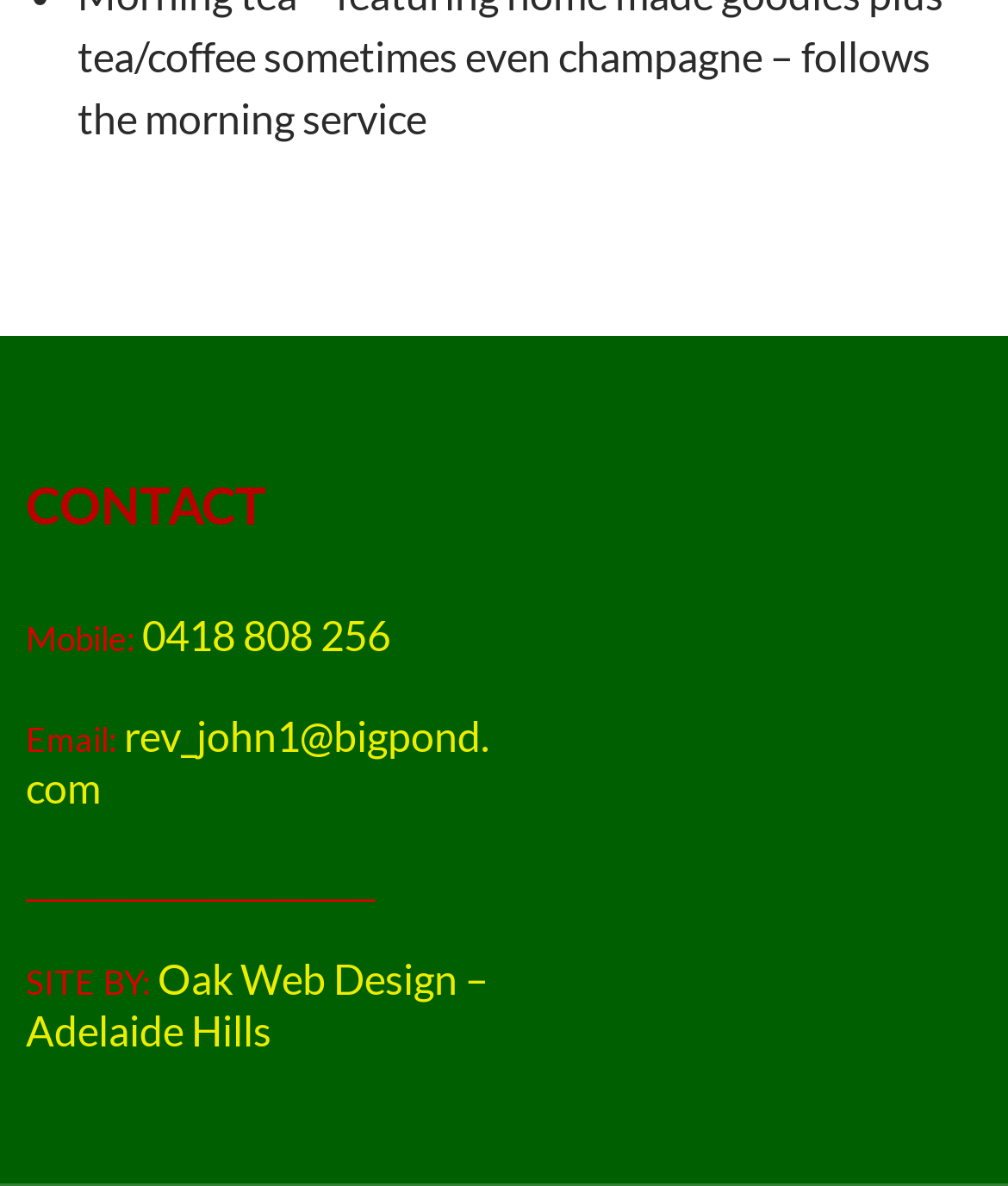Determine the bounding box for the HTML element described here: "rev_john1@bigpond.com". The coordinates should be given as [left, top, right, bottom] with each number being a float between 0 and 1.

[0.026, 0.598, 0.485, 0.685]